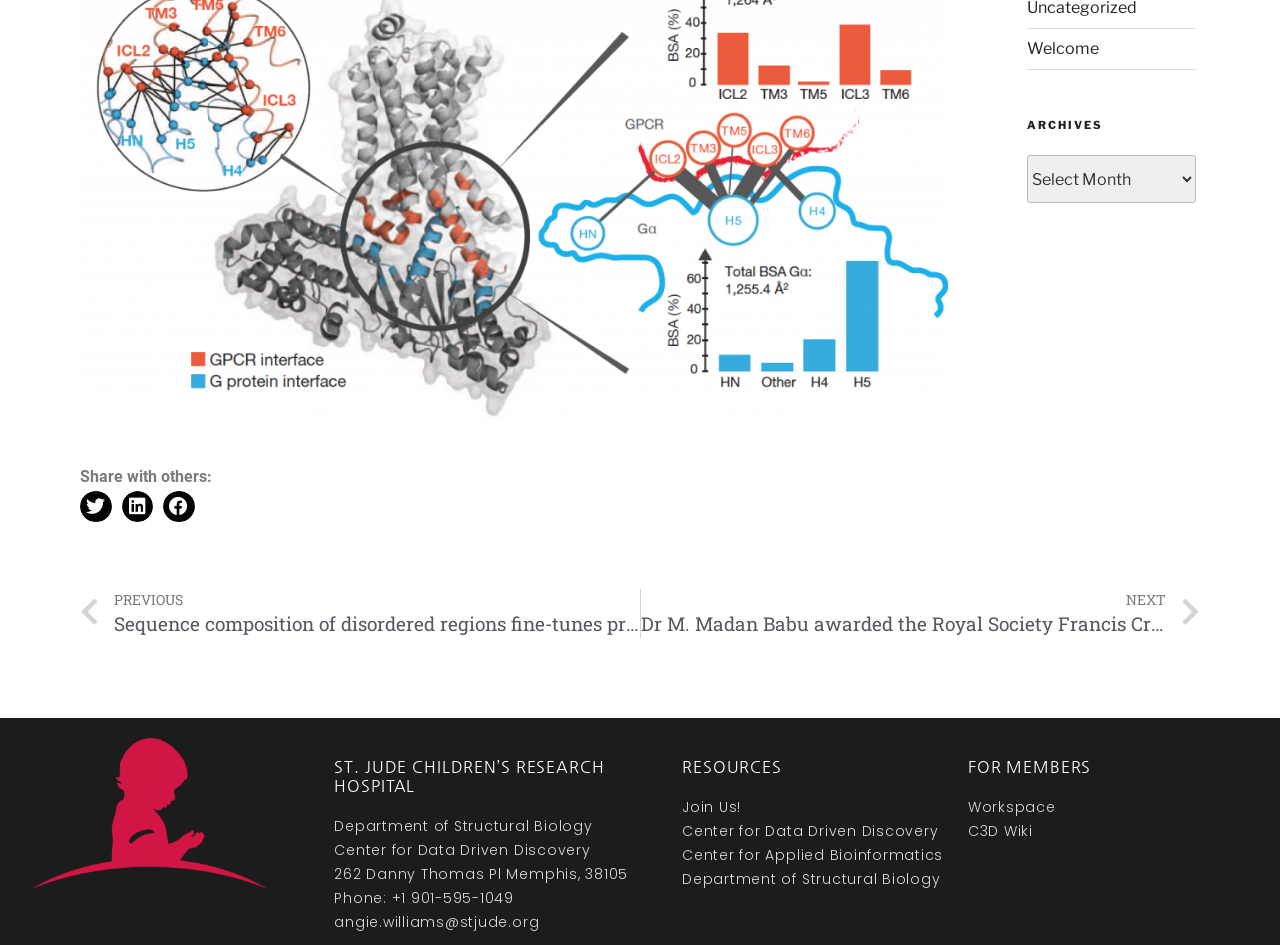Find the bounding box coordinates for the HTML element described in this sentence: "St. Jude Children’s Research Hospital". Provide the coordinates as four float numbers between 0 and 1, in the format [left, top, right, bottom].

[0.261, 0.801, 0.472, 0.842]